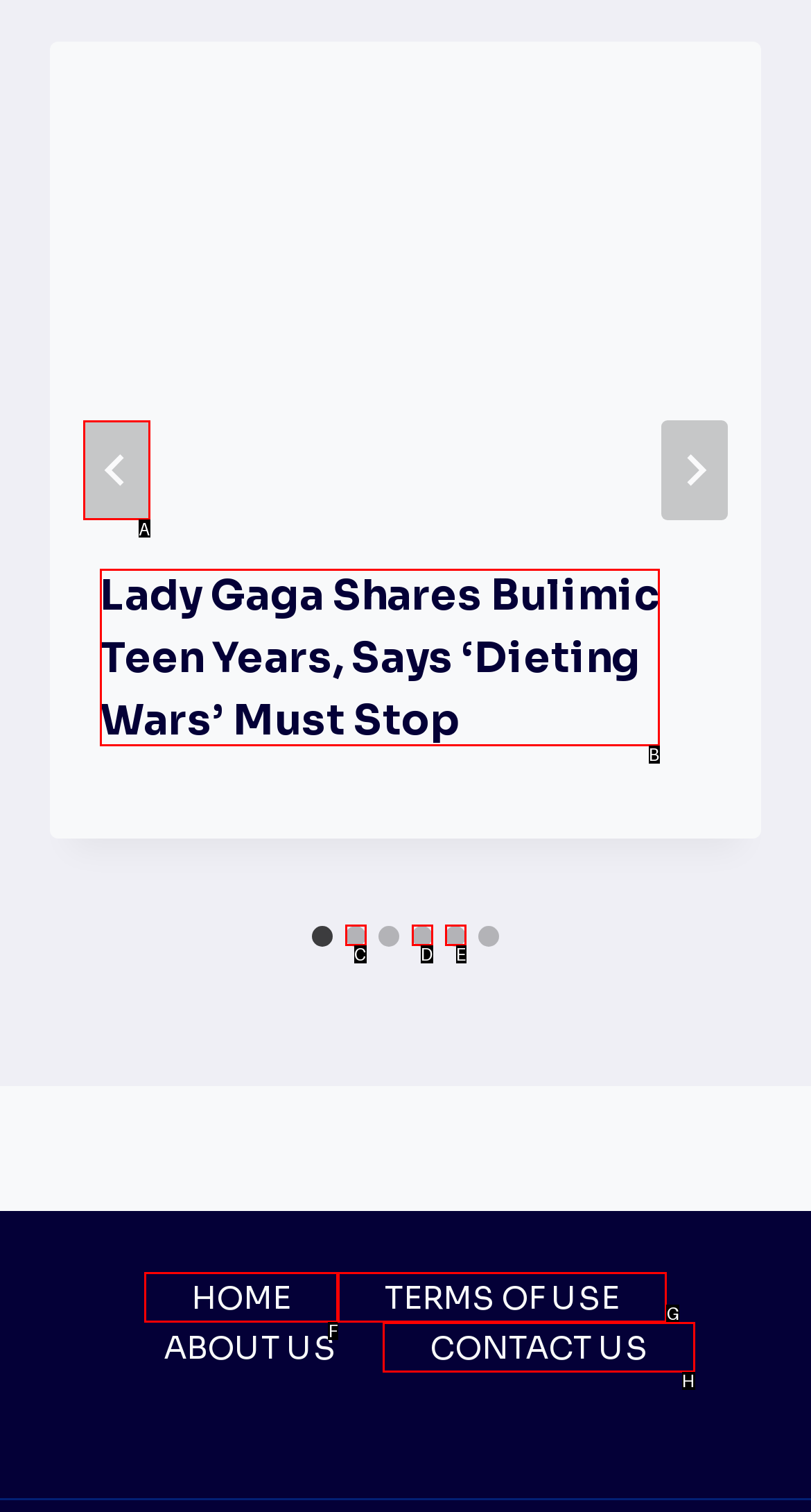To complete the instruction: Go to the last slide, which HTML element should be clicked?
Respond with the option's letter from the provided choices.

A